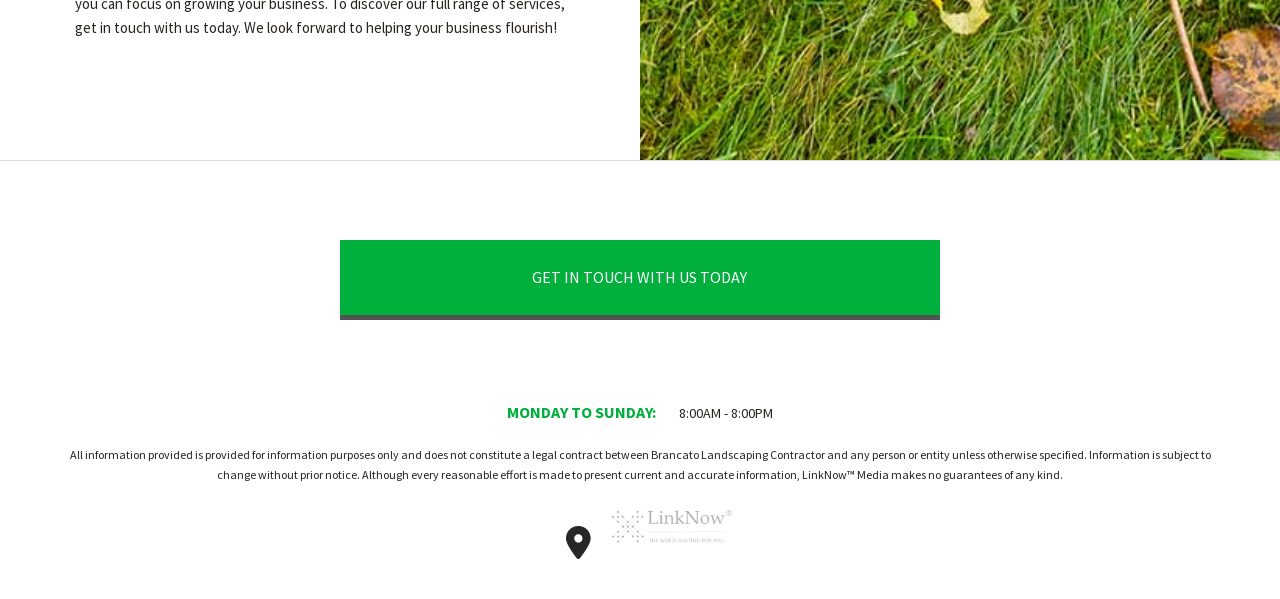Using the webpage screenshot, find the UI element described by title="Connnect with Google Maps". Provide the bounding box coordinates in the format (top-left x, top-left y, bottom-right x, bottom-right y), ensuring all values are floating point numbers between 0 and 1.

[0.429, 0.9, 0.475, 0.933]